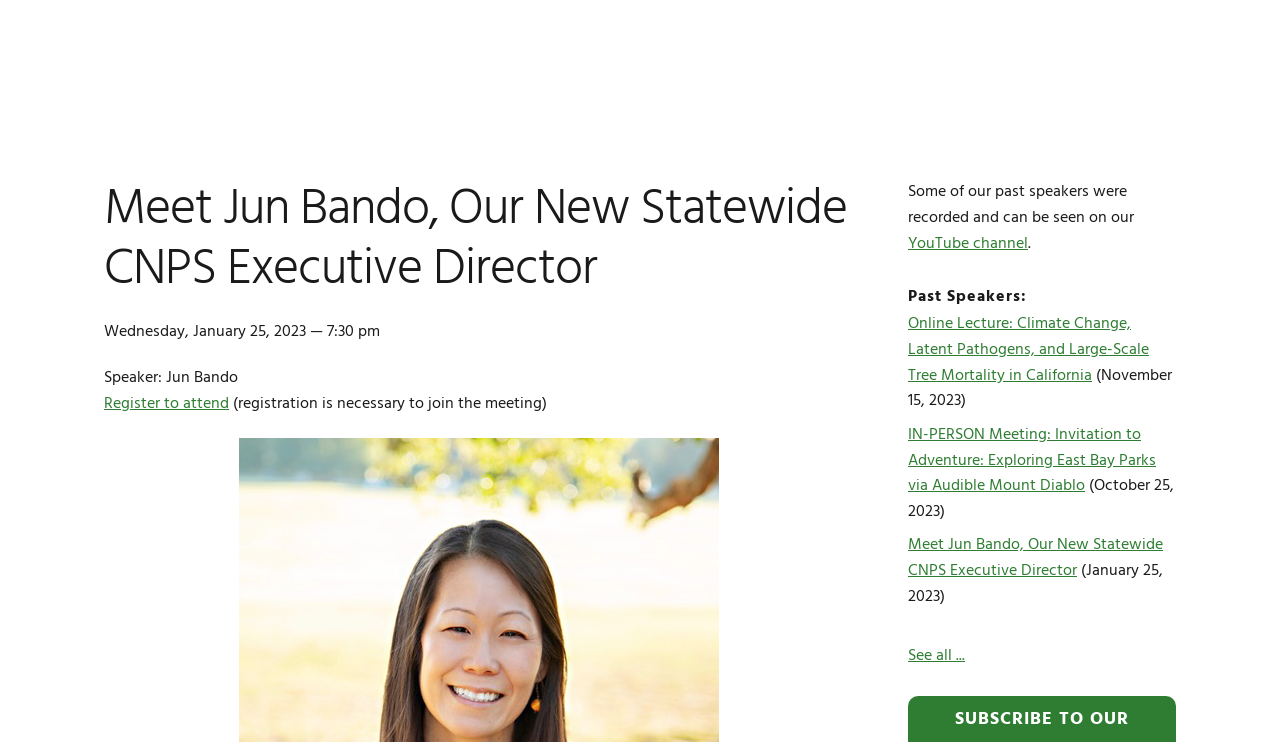What is the title of the online lecture that took place on November 15, 2023?
Utilize the image to construct a detailed and well-explained answer.

I found the answer by looking at the 'Past Speakers:' section of the webpage, where it lists the title and date of the online lecture.